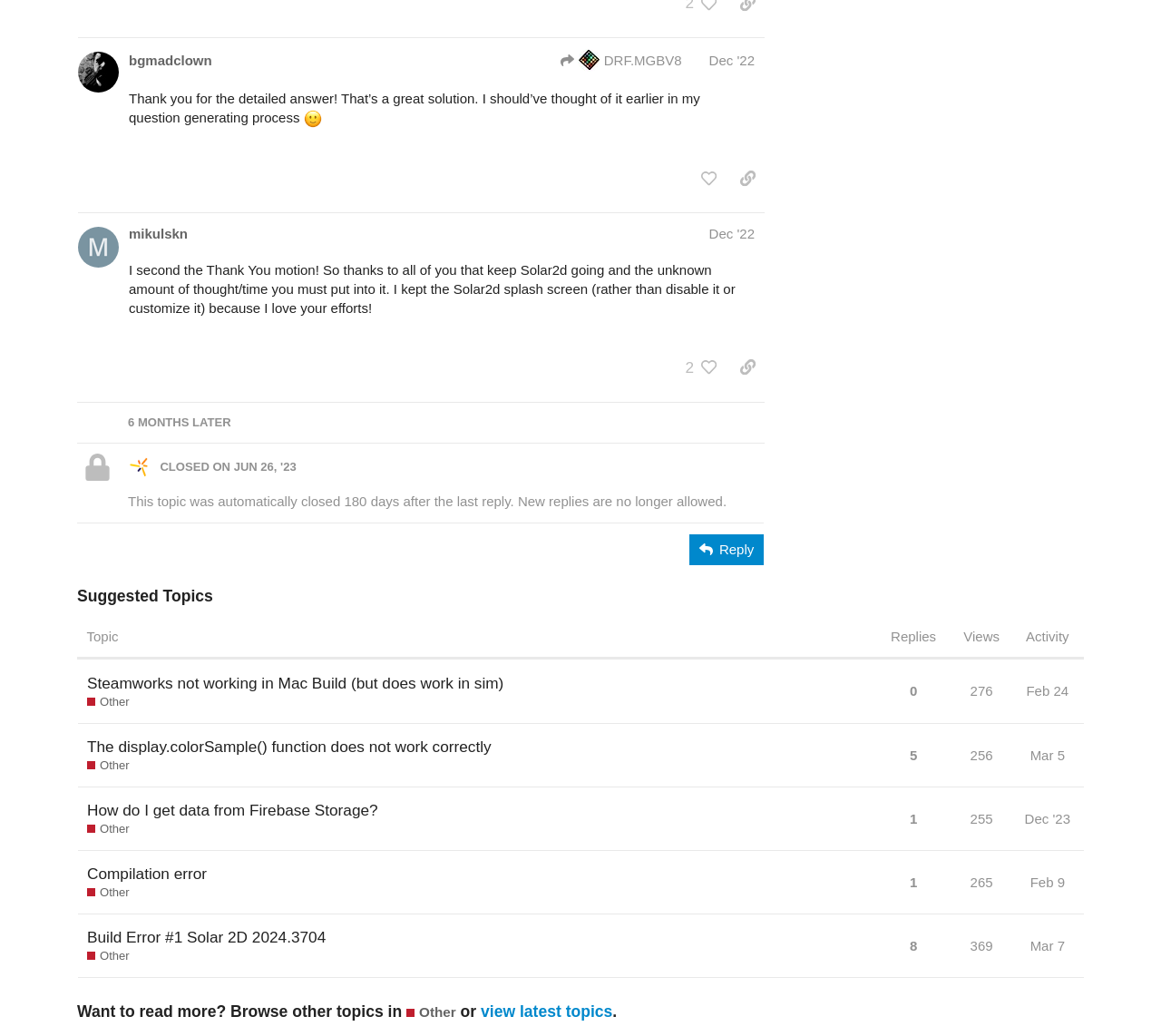Find the bounding box coordinates of the clickable region needed to perform the following instruction: "share a link to this post". The coordinates should be provided as four float numbers between 0 and 1, i.e., [left, top, right, bottom].

[0.63, 0.157, 0.659, 0.187]